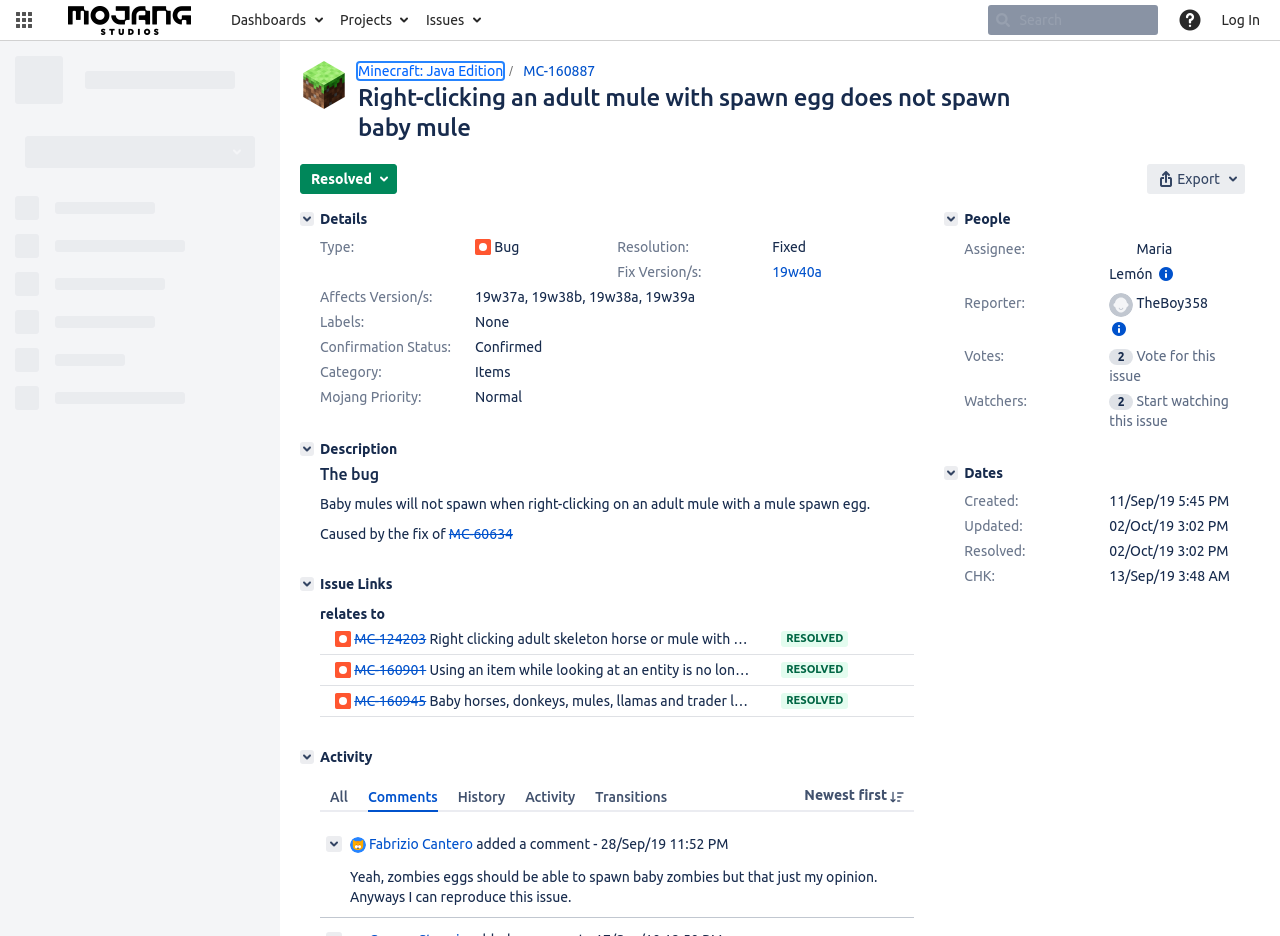Please answer the following question using a single word or phrase: 
What is the resolution of this issue?

Fixed